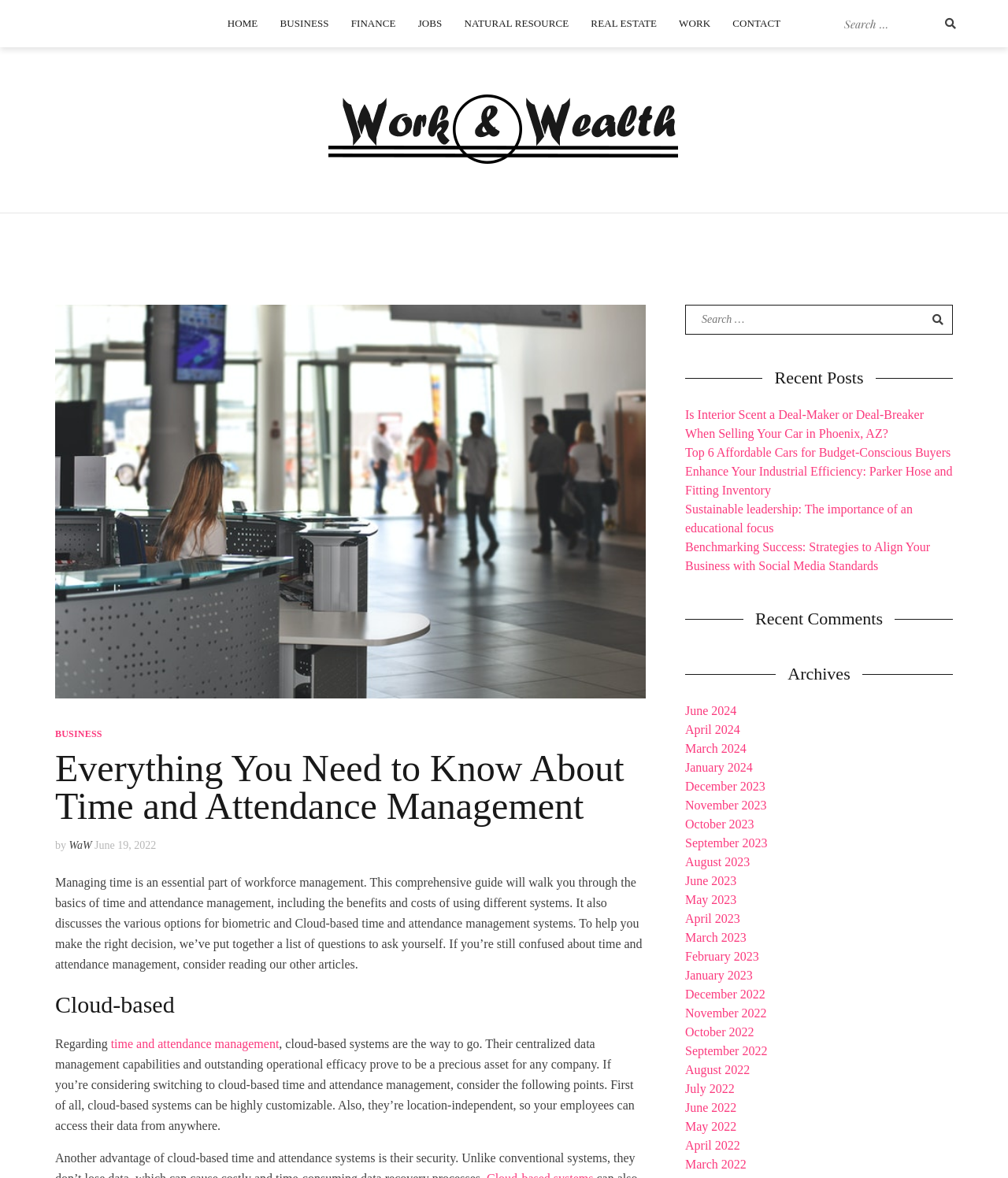Determine the bounding box for the described UI element: "parent_node: Search for:".

[0.916, 0.259, 0.945, 0.283]